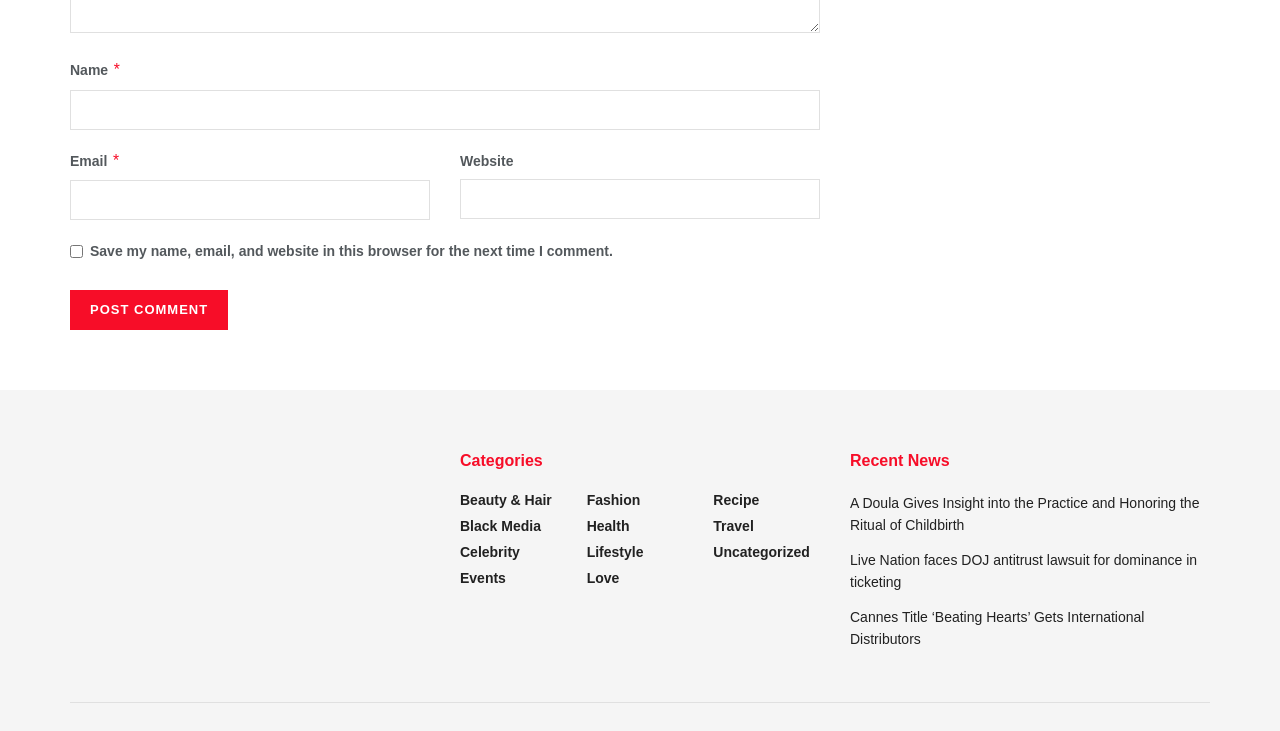Specify the bounding box coordinates of the area to click in order to execute this command: 'Click the Post Comment button'. The coordinates should consist of four float numbers ranging from 0 to 1, and should be formatted as [left, top, right, bottom].

[0.055, 0.396, 0.178, 0.451]